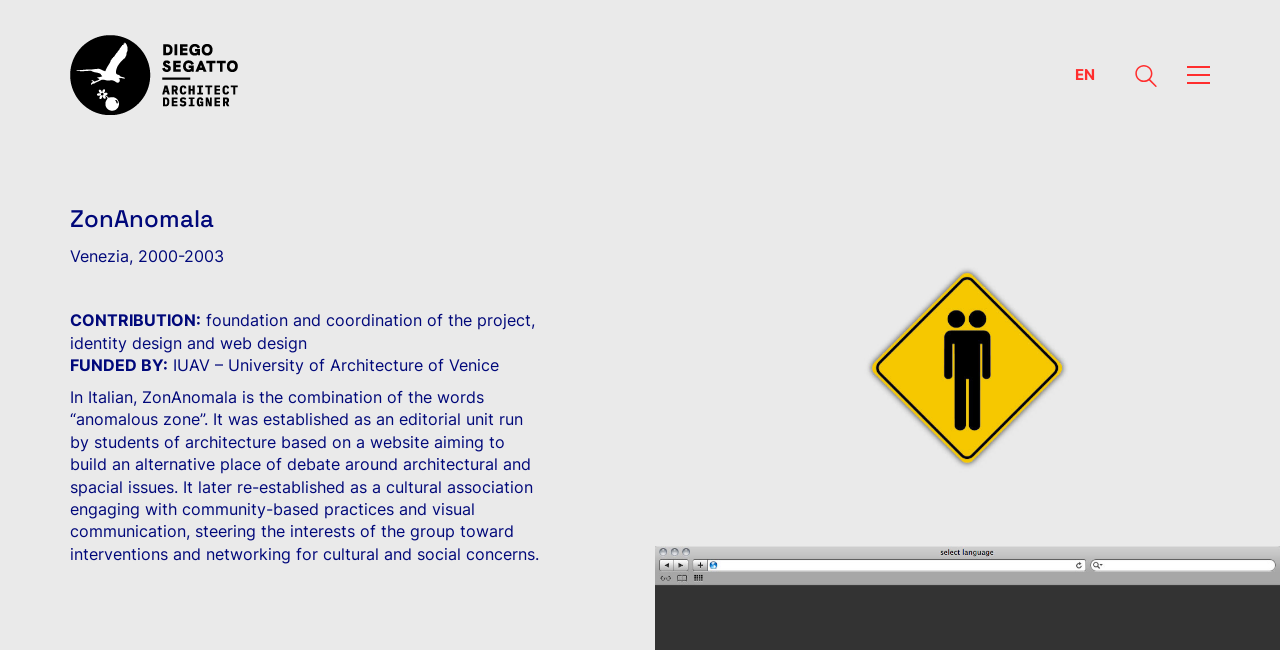Locate the bounding box coordinates for the element described below: ".st0{display:none;} .st1{display:inline;}". The coordinates must be four float values between 0 and 1, formatted as [left, top, right, bottom].

[0.887, 0.099, 0.904, 0.141]